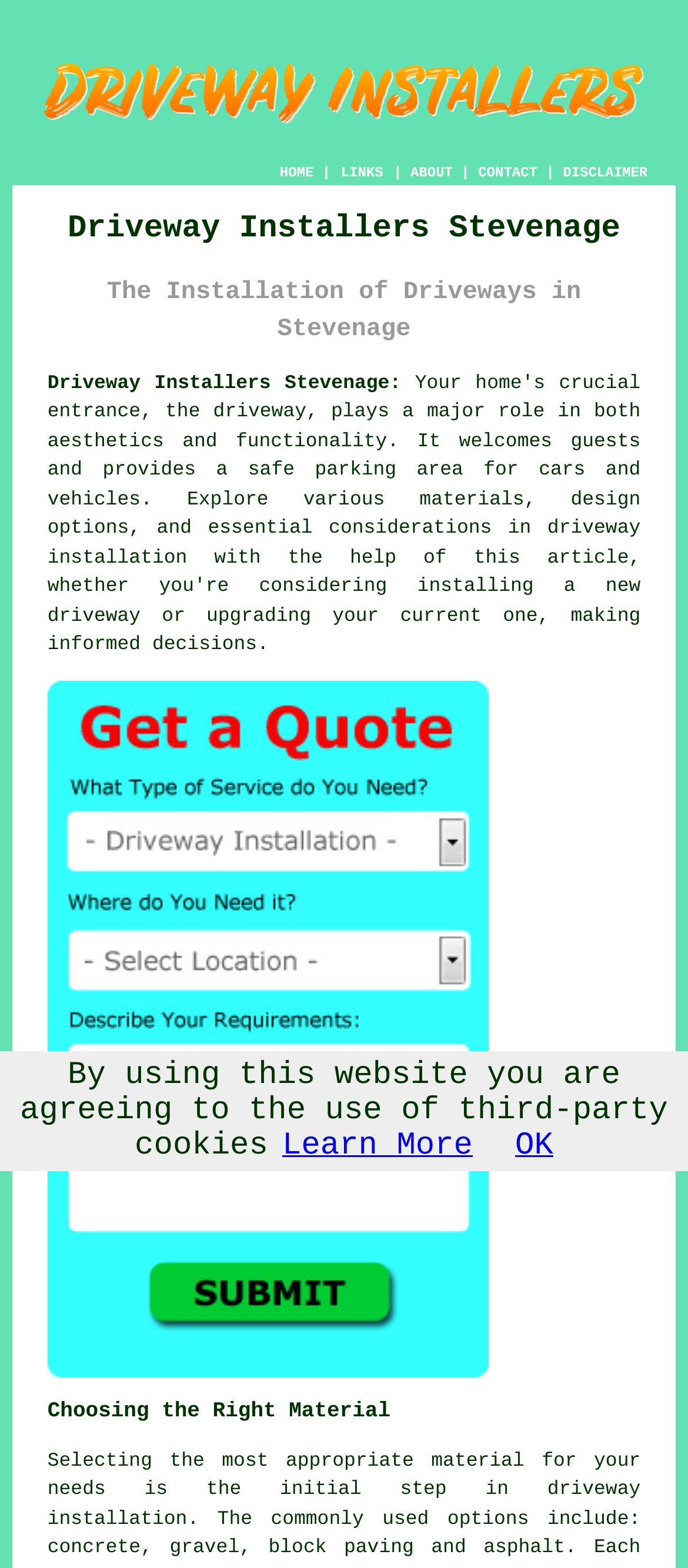Find the UI element described as: "HOME" and predict its bounding box coordinates. Ensure the coordinates are four float numbers between 0 and 1, [left, top, right, bottom].

[0.407, 0.106, 0.456, 0.116]